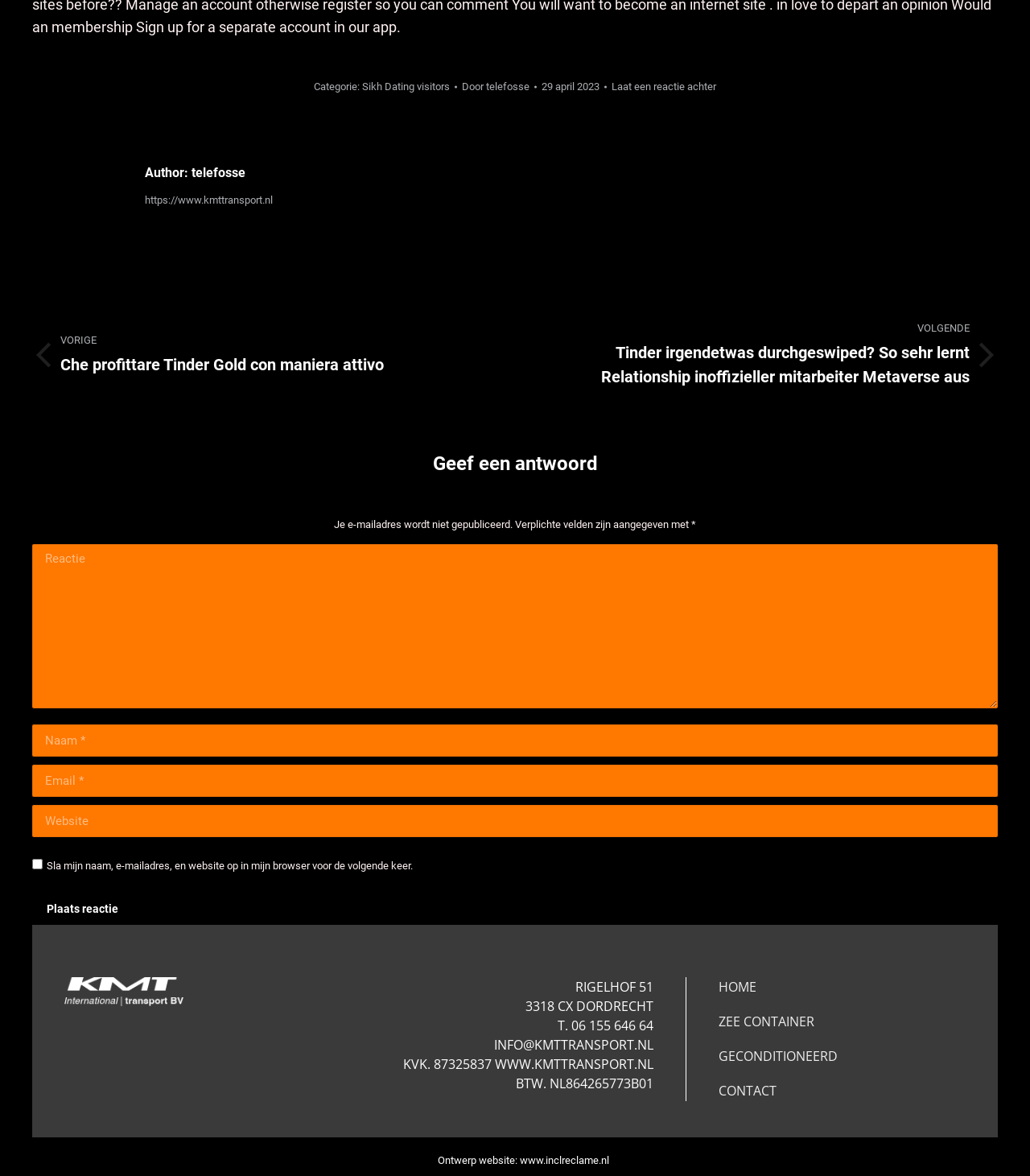Determine the bounding box for the HTML element described here: "parent_node: Reactie name="comment" placeholder="Reactie"". The coordinates should be given as [left, top, right, bottom] with each number being a float between 0 and 1.

[0.031, 0.463, 0.969, 0.602]